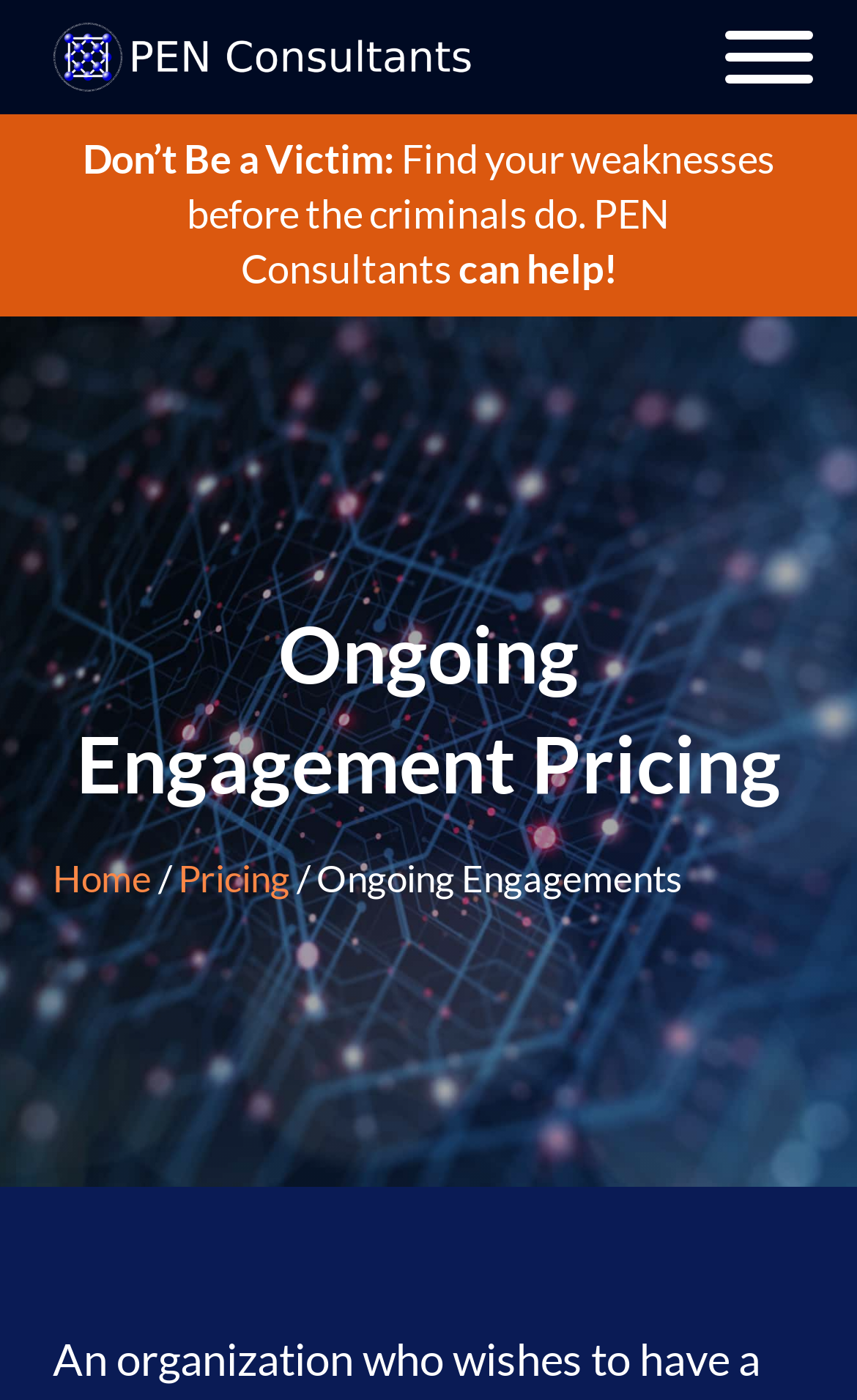Respond to the question below with a single word or phrase: What is the current page about?

Ongoing Engagement Pricing